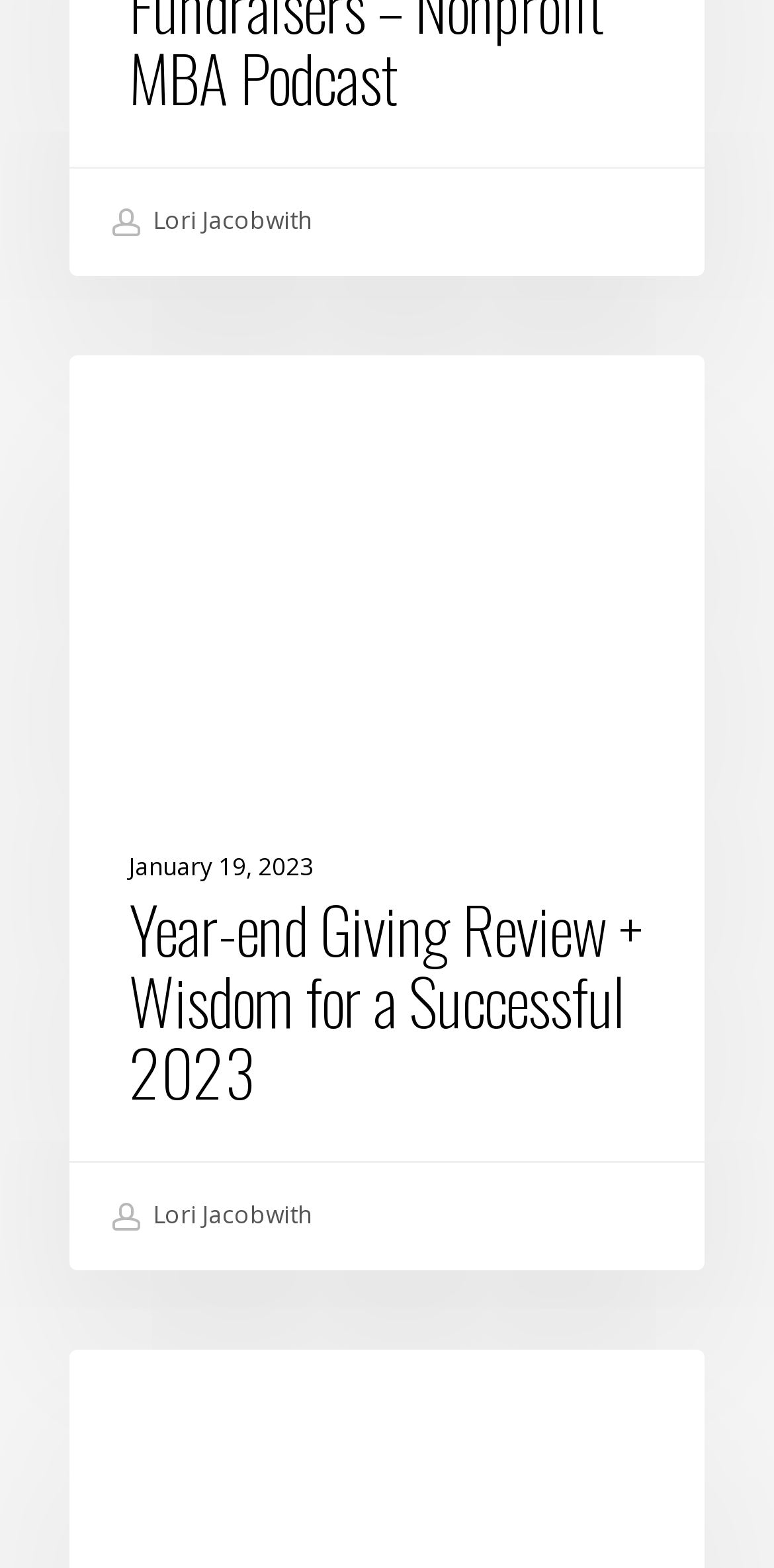Show the bounding box coordinates for the HTML element described as: "Albendazole".

None